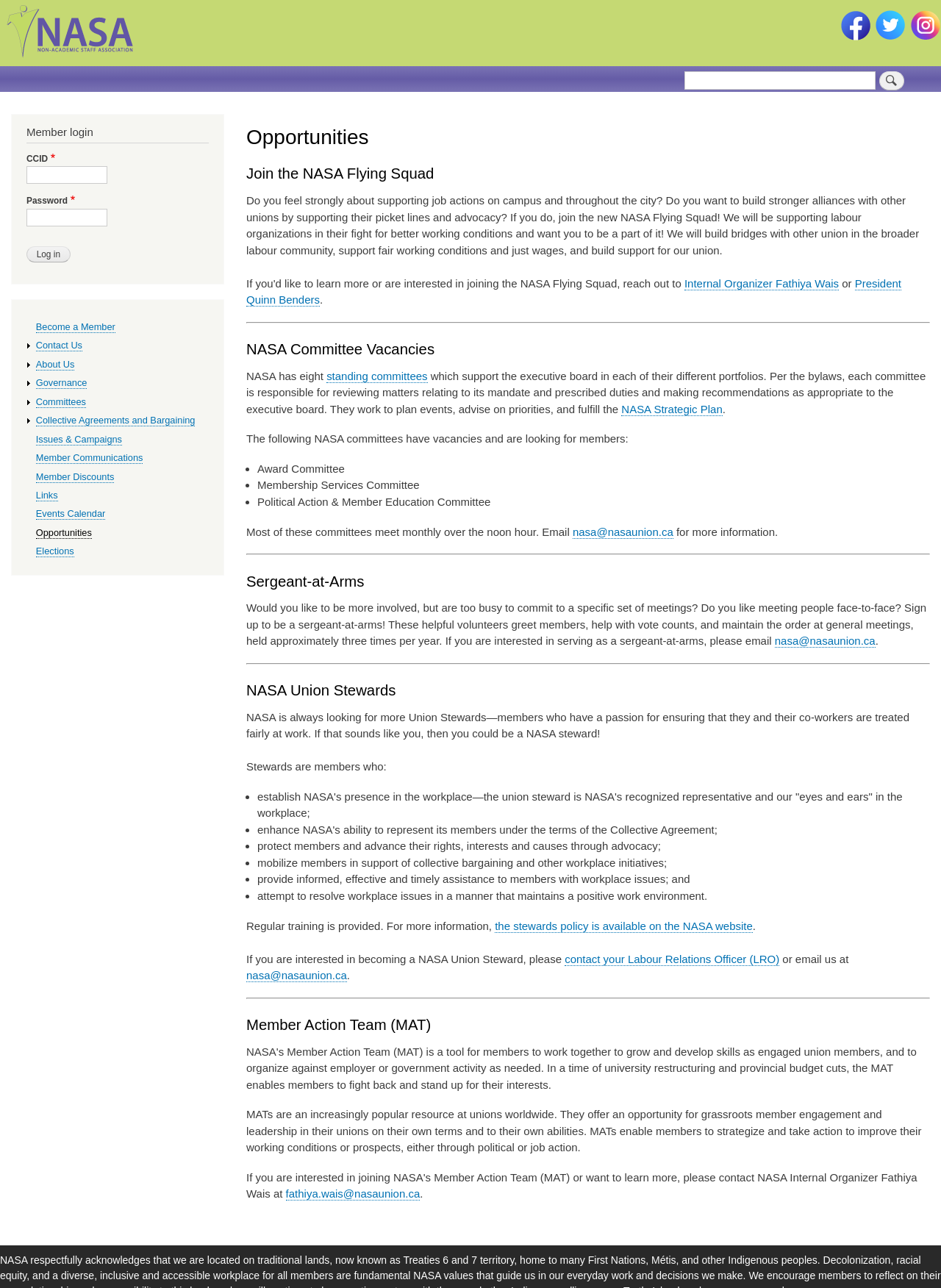What is the role of a Union Steward?
Please provide a comprehensive answer based on the contents of the image.

The webpage lists the roles of a Union Steward, which include establishing NASA's presence in the workplace, protecting members and advancing their rights, and mobilizing members in support of collective bargaining and other workplace initiatives.